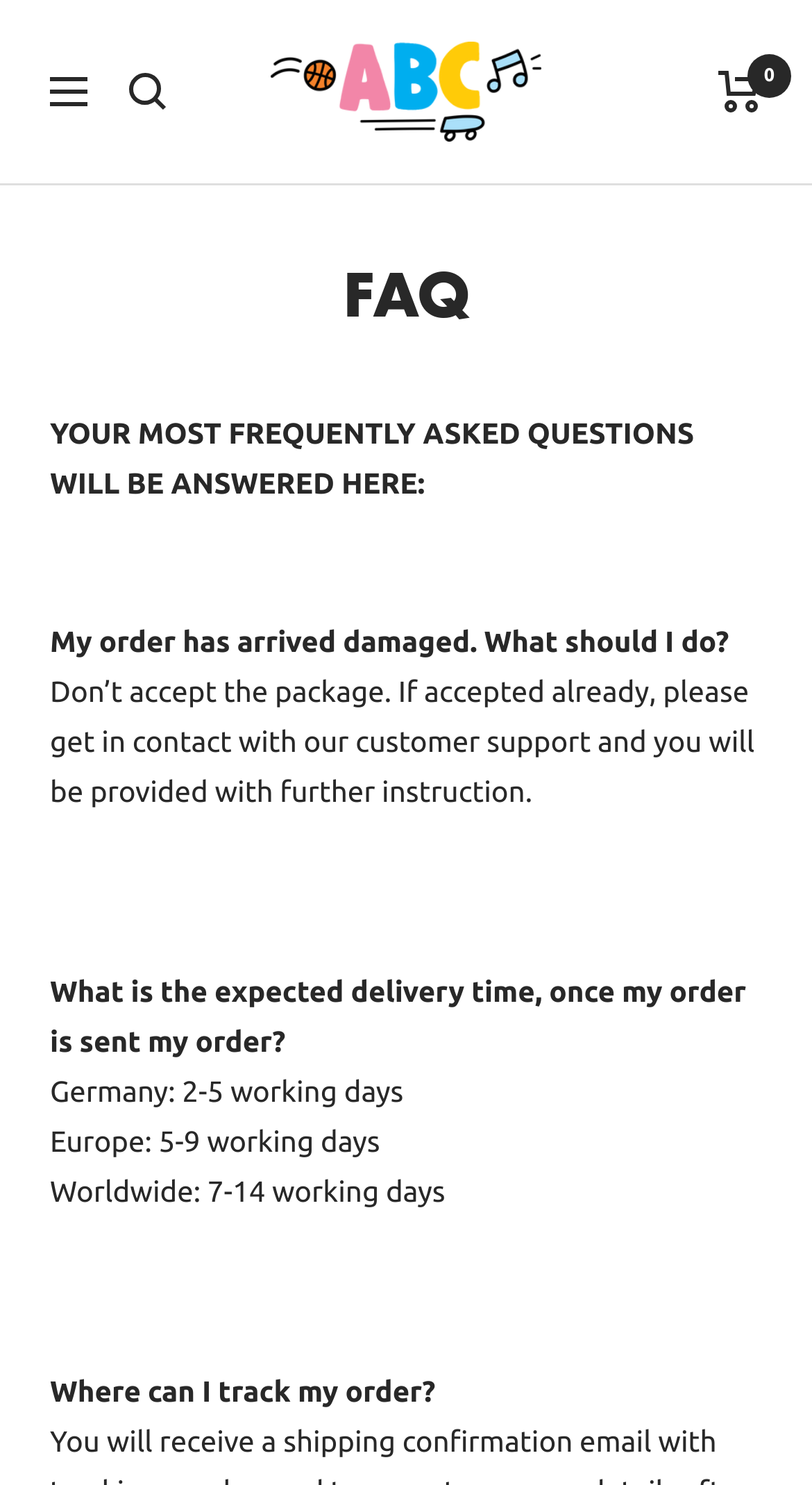For the following element description, predict the bounding box coordinates in the format (top-left x, top-left y, bottom-right x, bottom-right y). All values should be floating point numbers between 0 and 1. Description: parent_node: Navigation aria-label="Search"

[0.159, 0.049, 0.205, 0.074]